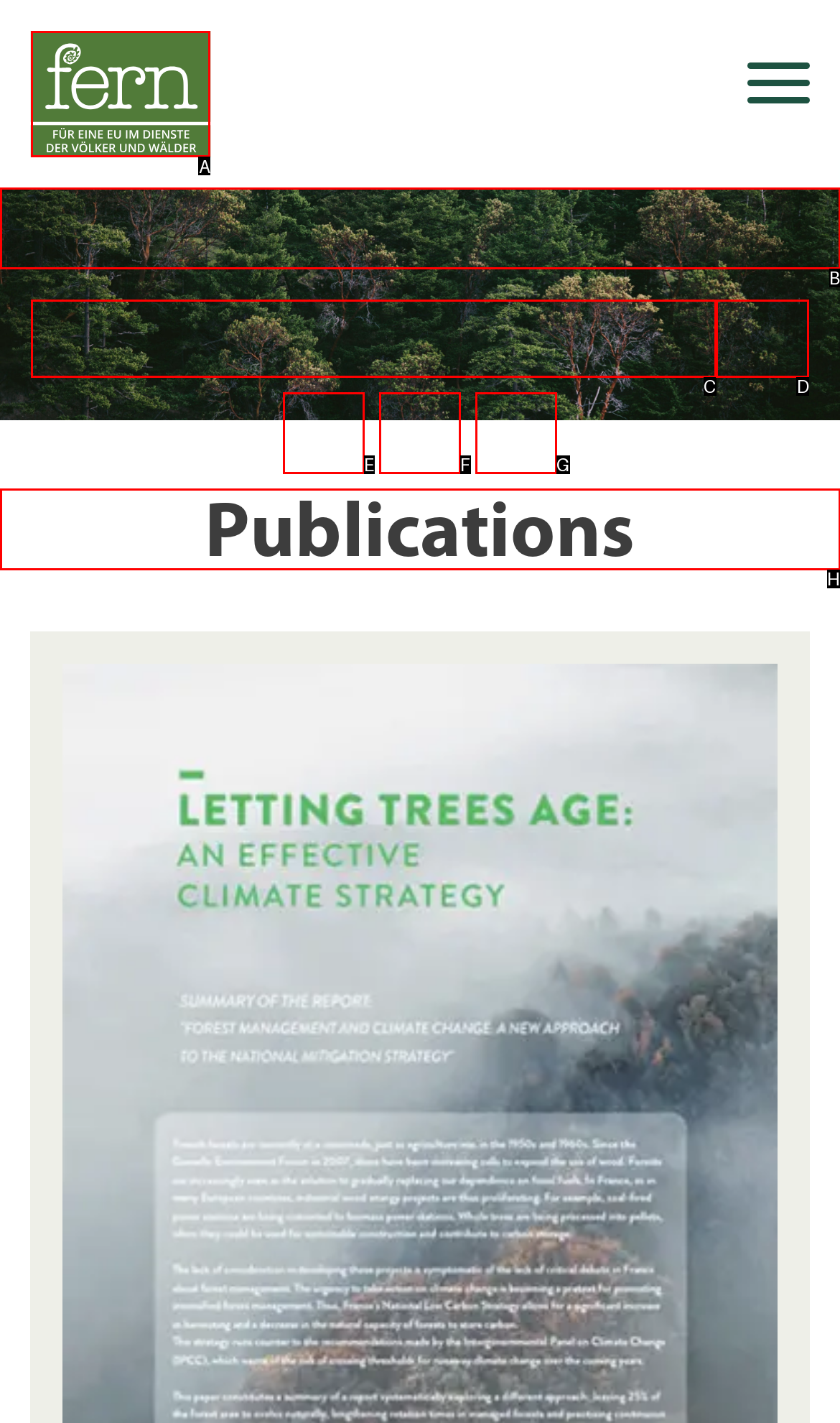Identify which option matches the following description: aria-label="Schlüsselbegriff(e) suchen" name="query"
Answer by giving the letter of the correct option directly.

C